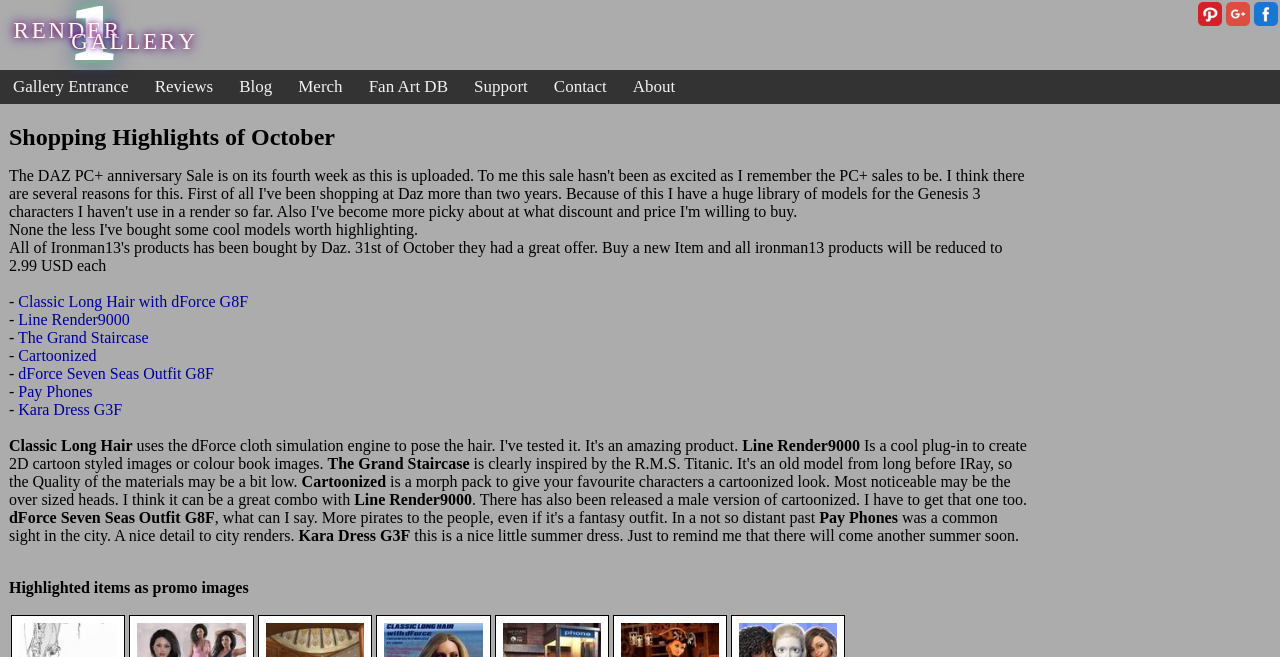Using the description "Pay Phones", predict the bounding box of the relevant HTML element.

[0.014, 0.583, 0.072, 0.609]